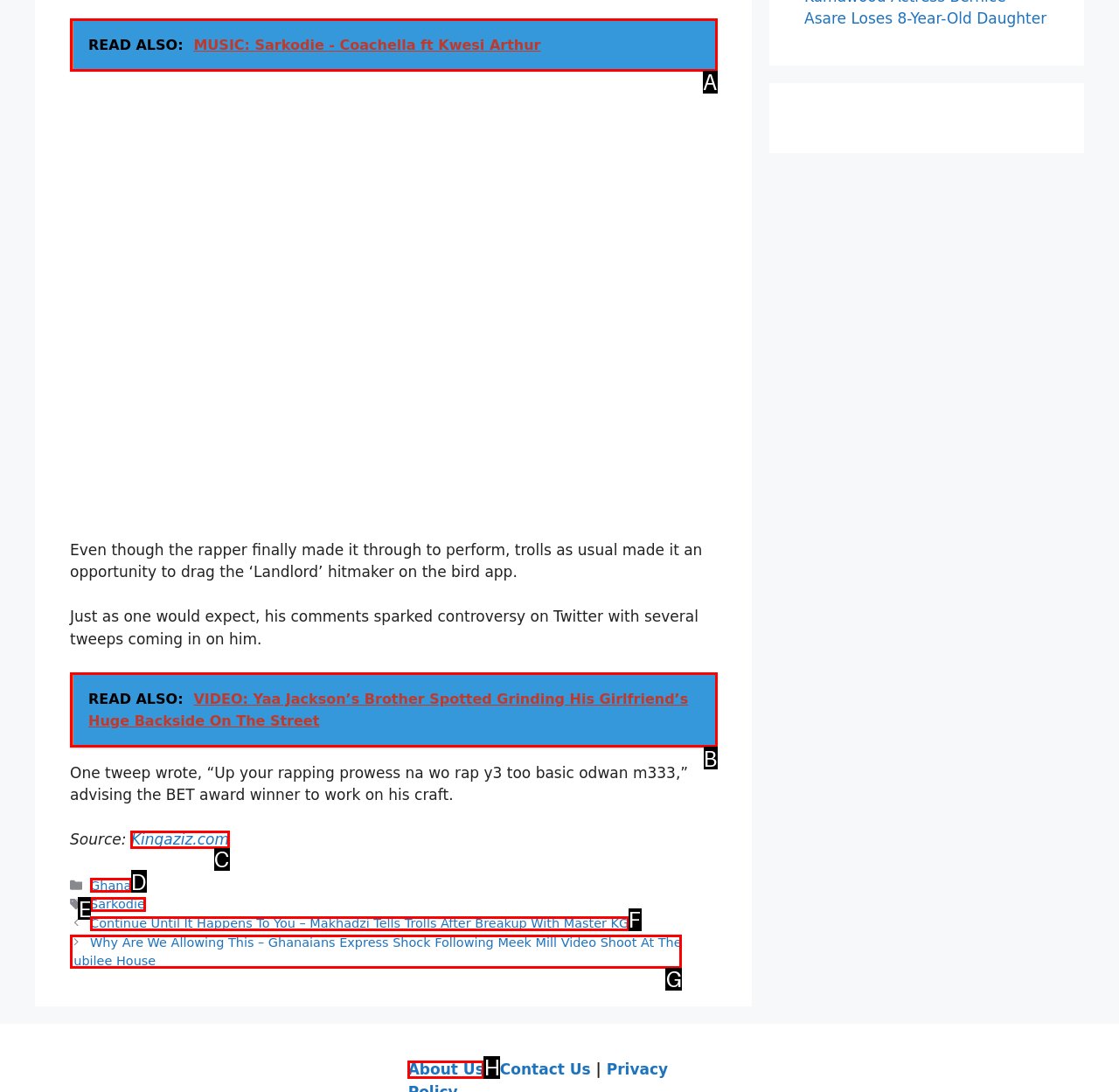Select the option I need to click to accomplish this task: Learn more about Sarkodie
Provide the letter of the selected choice from the given options.

E